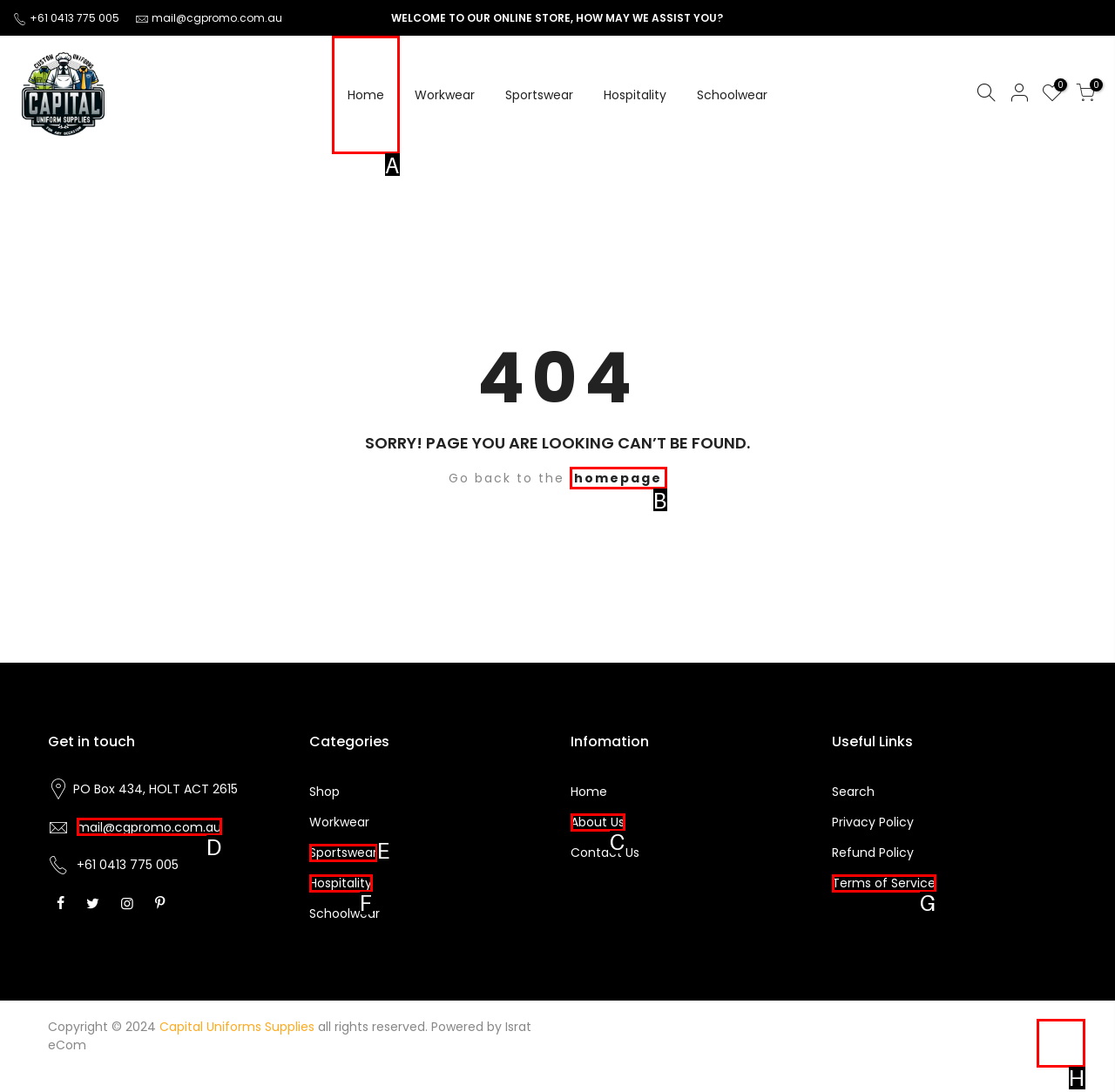Select the proper UI element to click in order to perform the following task: Click the 'Home' link. Indicate your choice with the letter of the appropriate option.

A